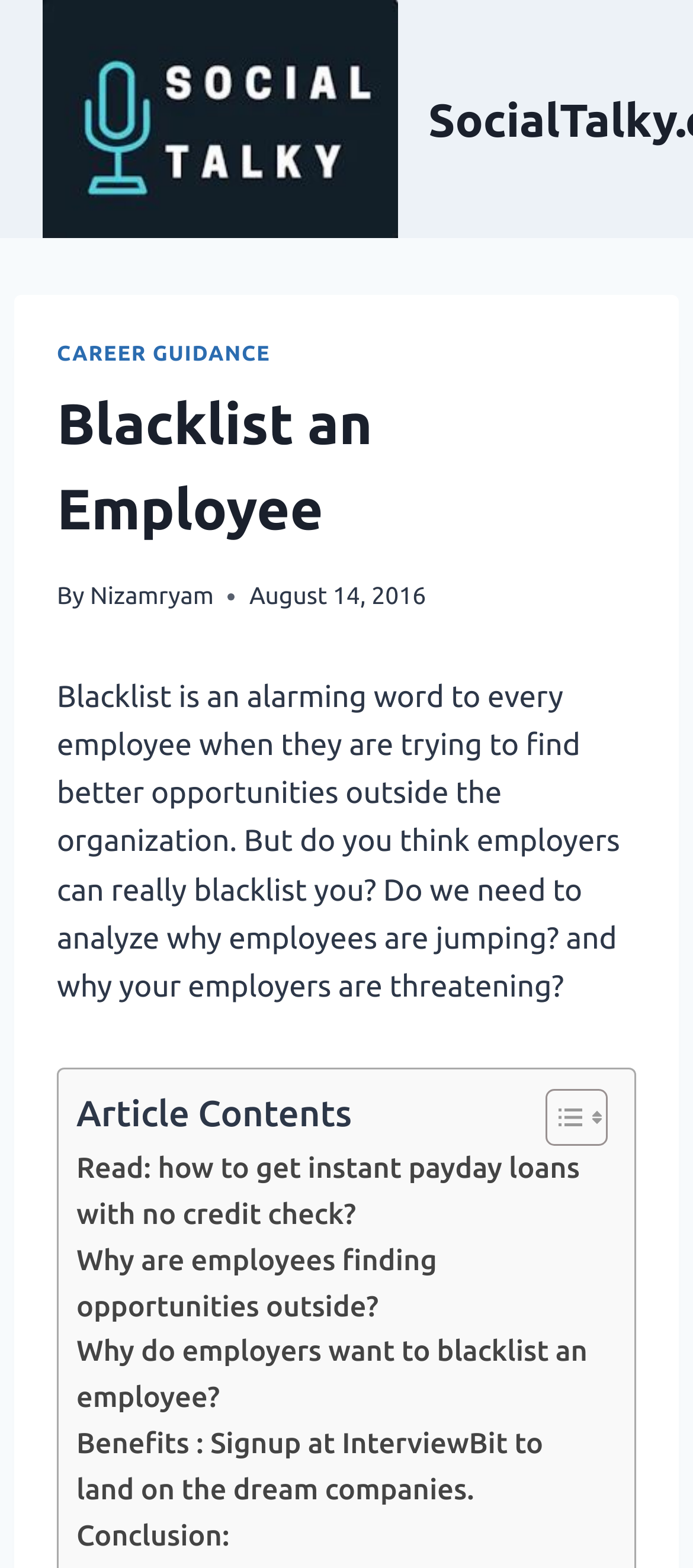Respond to the following question using a concise word or phrase: 
How many links are there in the article contents section?

5